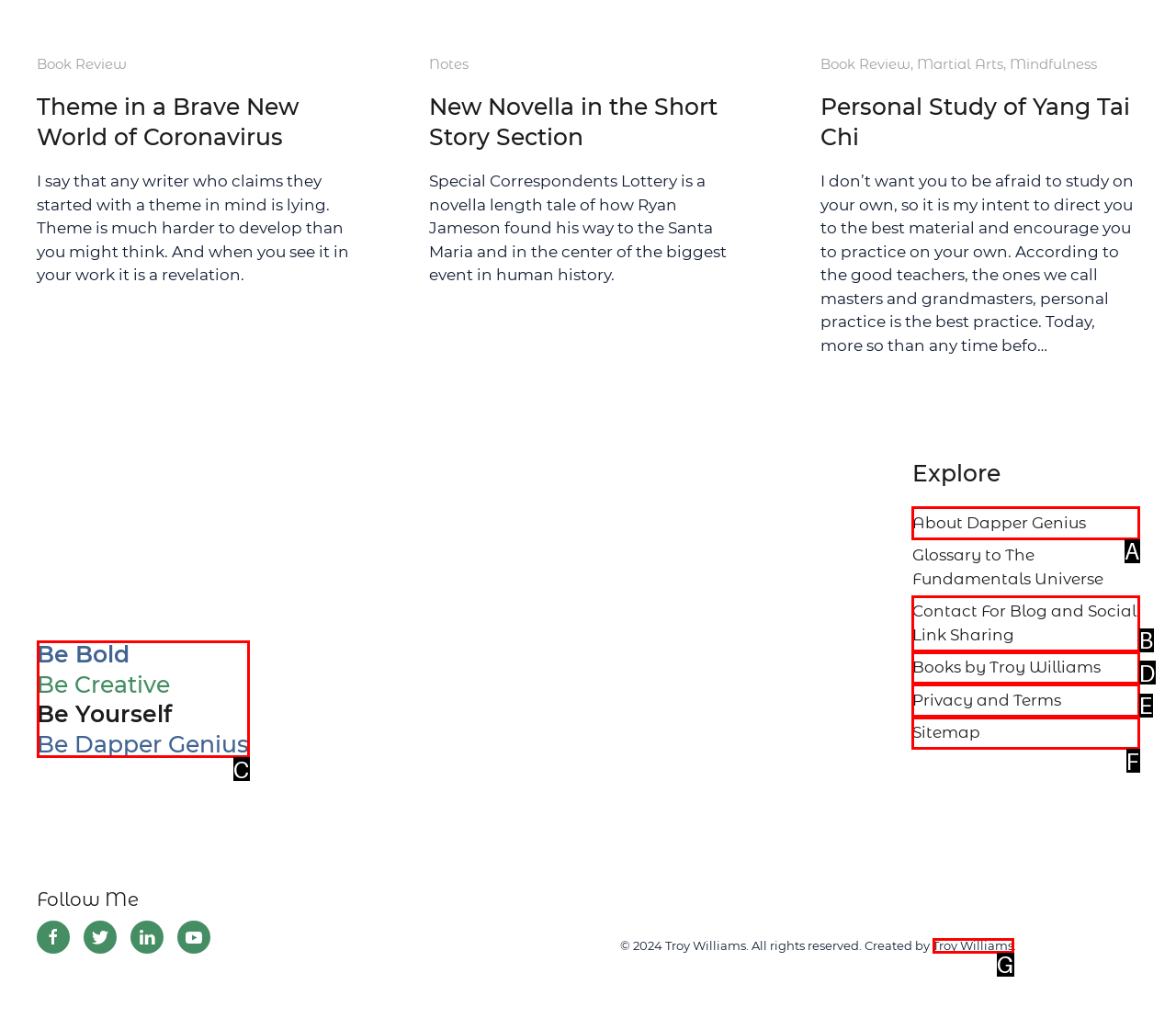Tell me which one HTML element best matches the description: About Dapper Genius Answer with the option's letter from the given choices directly.

A